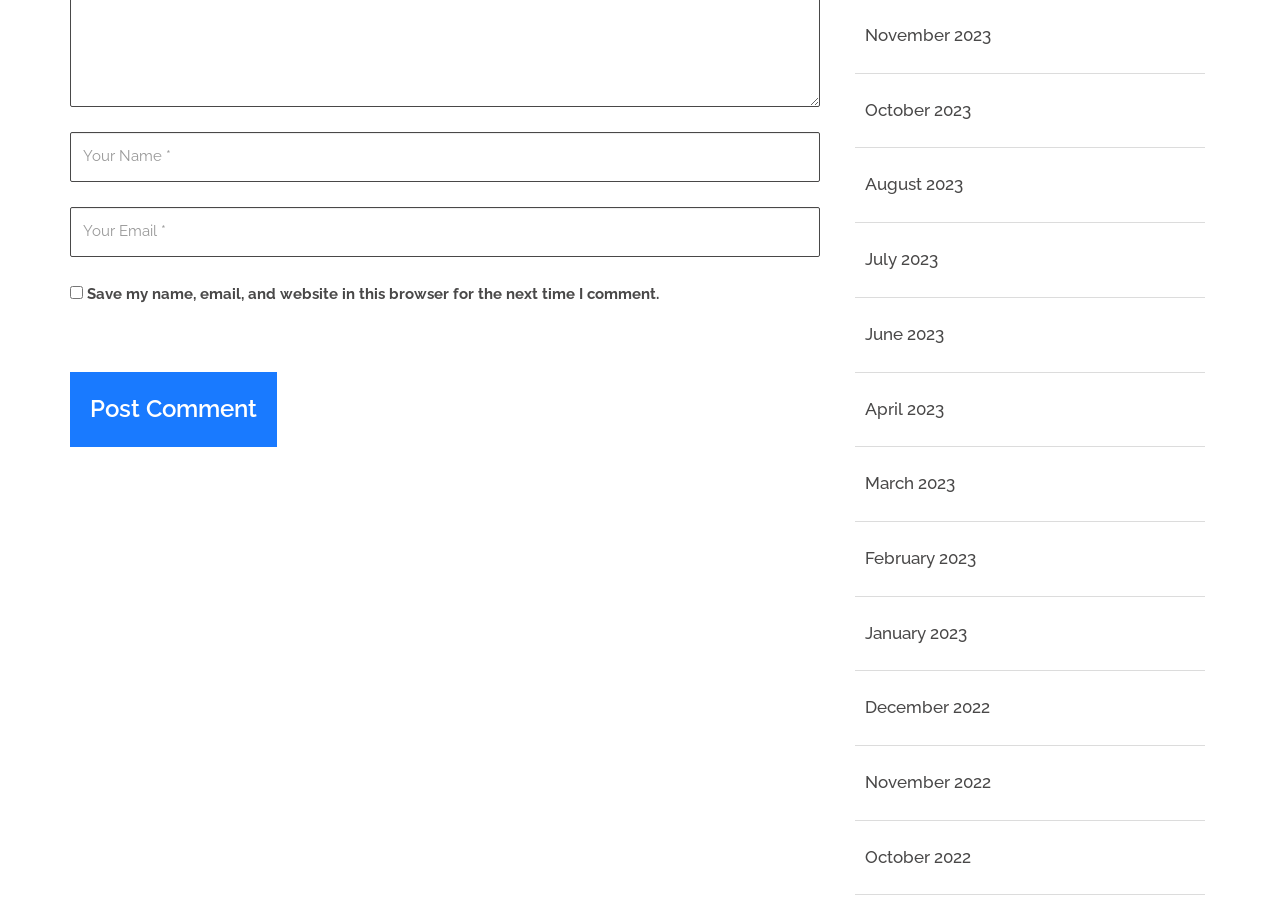Please specify the bounding box coordinates of the clickable section necessary to execute the following command: "Search for FIFA World Cup Live Matches".

None